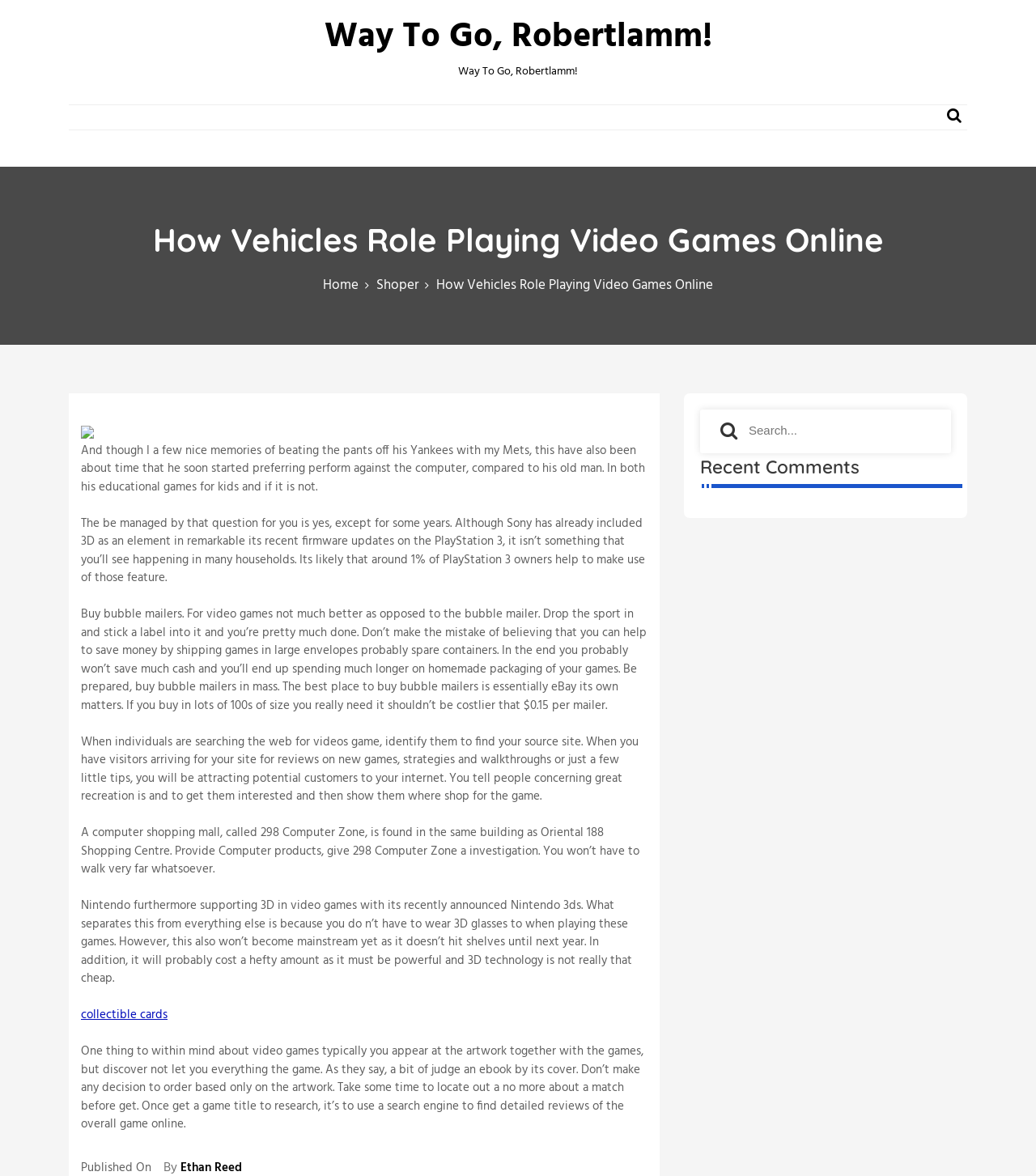Give a one-word or short phrase answer to this question: 
What is the topic of the webpage?

Video games